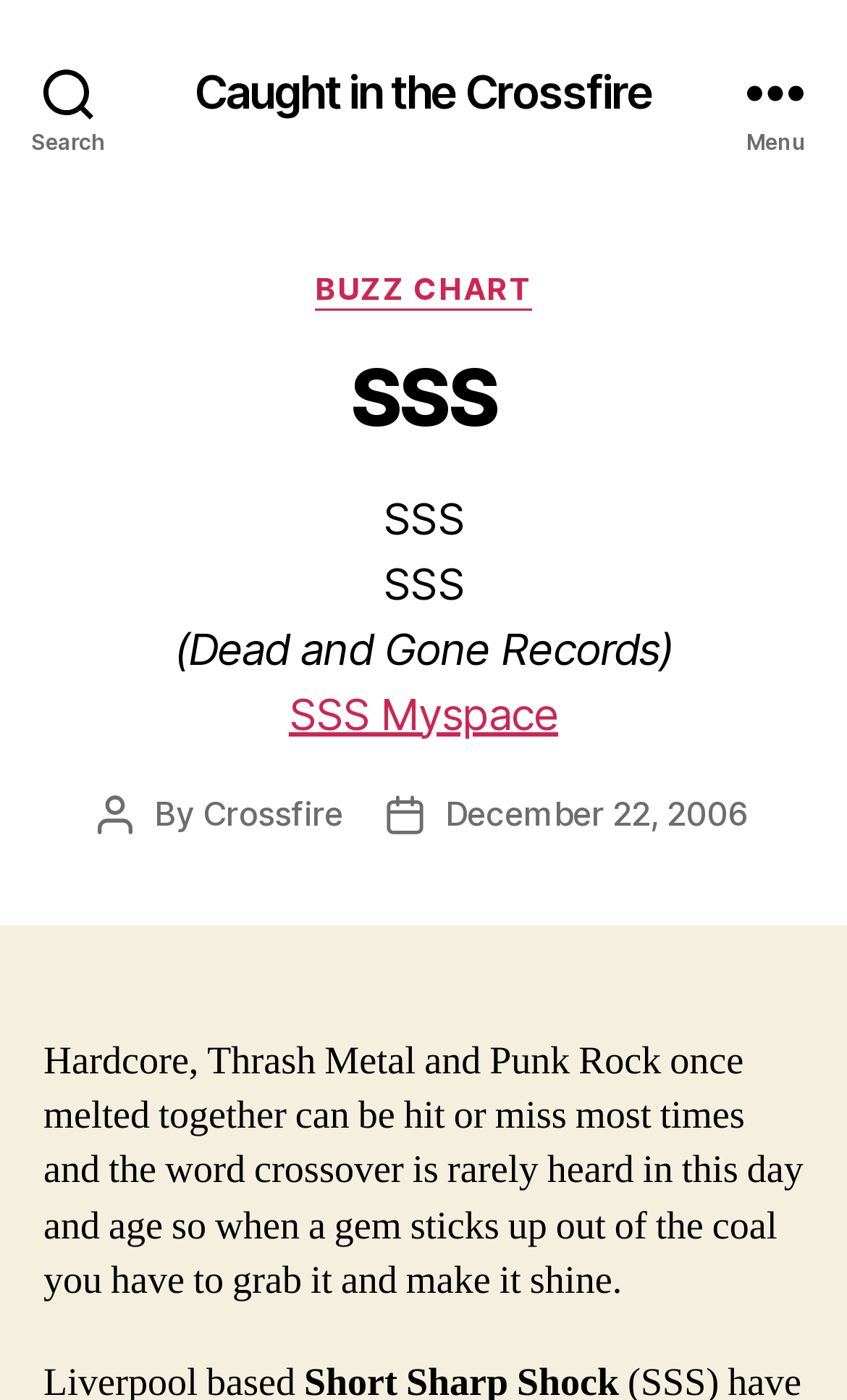Give a one-word or phrase response to the following question: What is the date of the post?

December 22, 2006